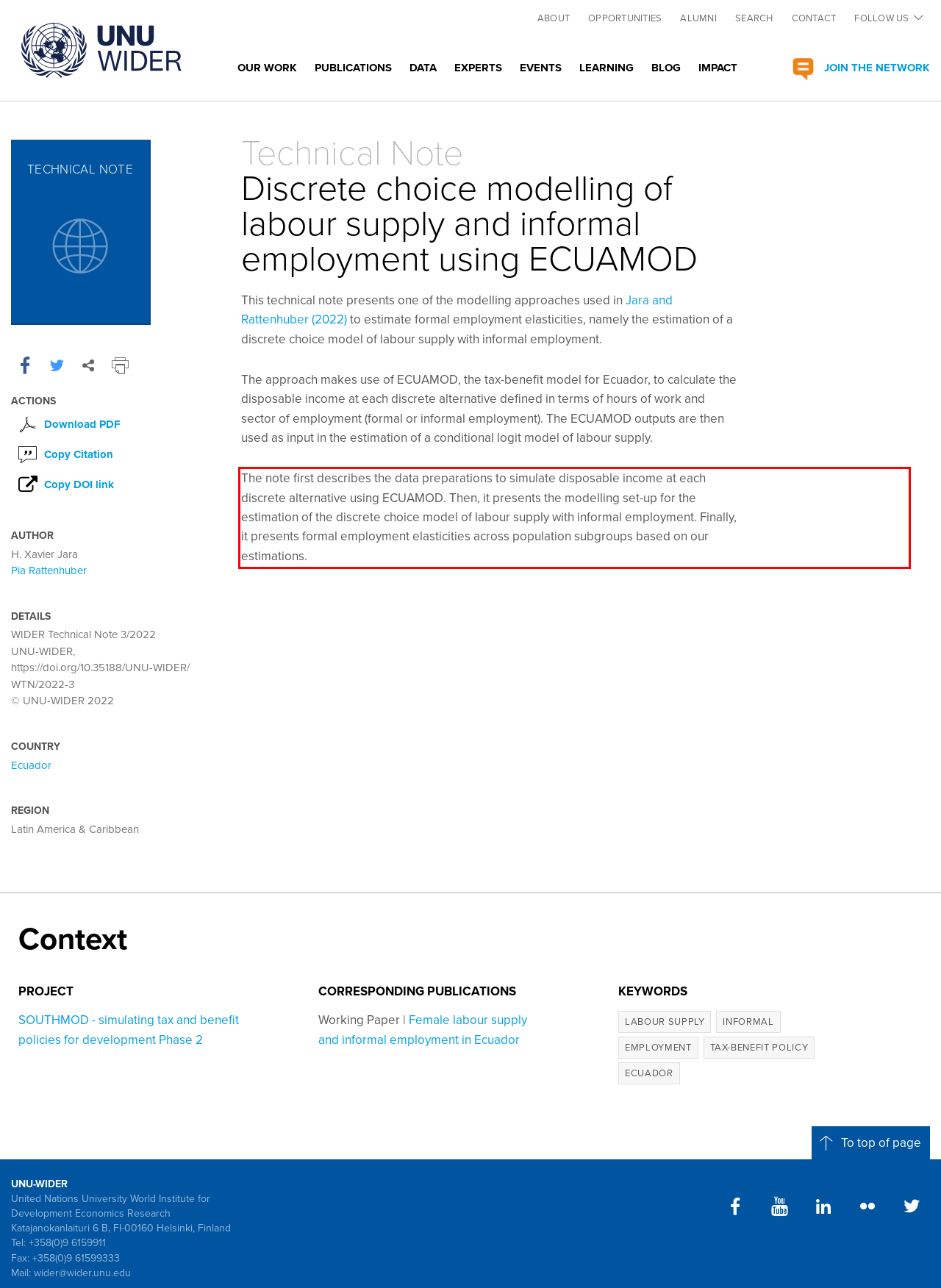Using the provided screenshot of a webpage, recognize and generate the text found within the red rectangle bounding box.

The note first describes the data preparations to simulate disposable income at each discrete alternative using ECUAMOD. Then, it presents the modelling set-up for the estimation of the discrete choice model of labour supply with informal employment. Finally, it presents formal employment elasticities across population subgroups based on our estimations.